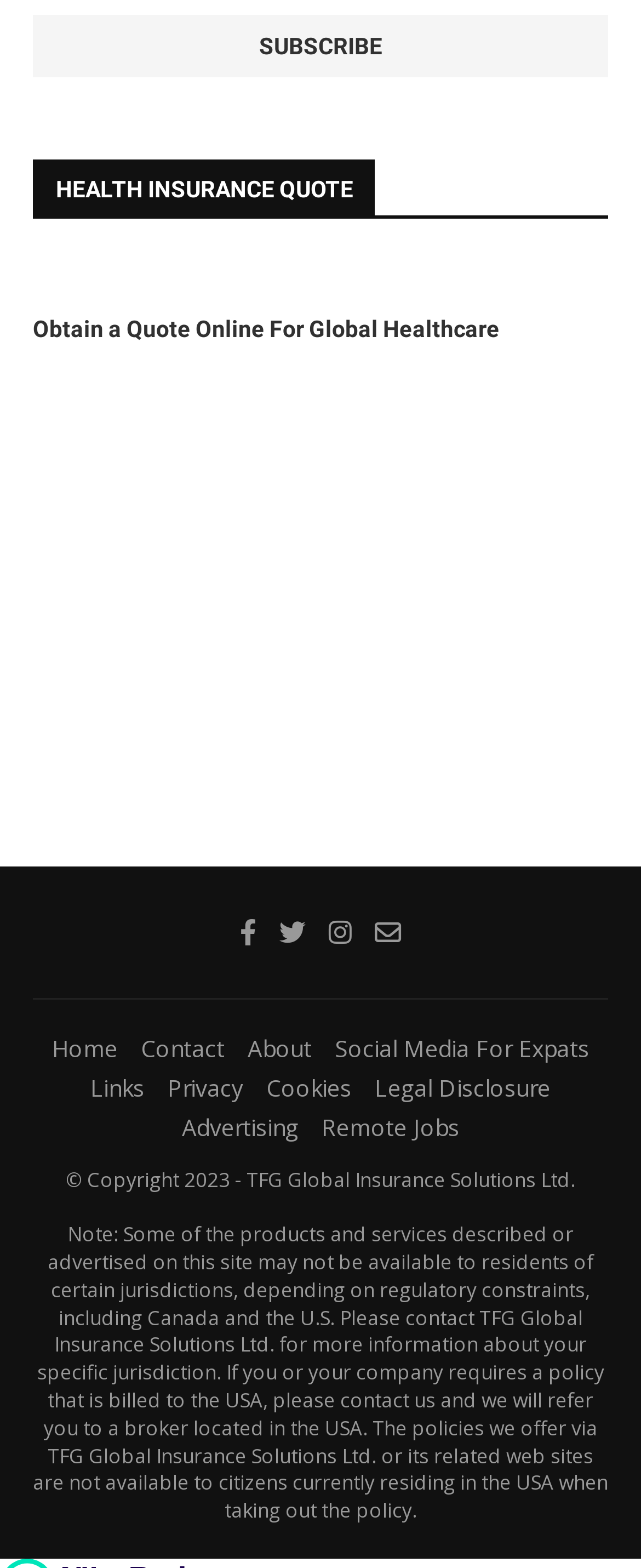What is the copyright information?
Look at the screenshot and give a one-word or phrase answer.

2023 - TFG Global Insurance Solutions Ltd.